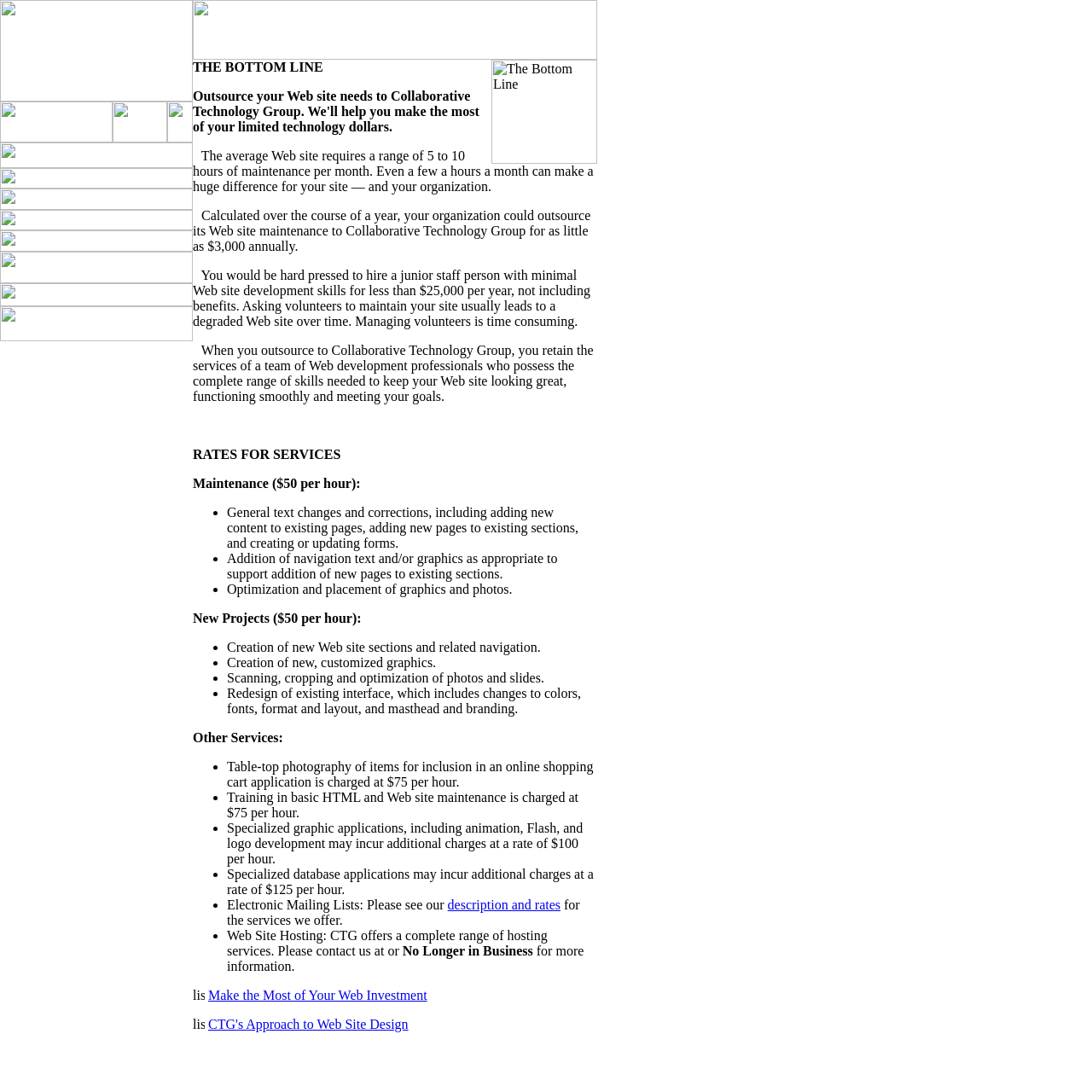Give an in-depth explanation of the webpage layout and content.

The webpage is about Collaborative Technology Group (CTG), a company that offers web site design and maintenance services. At the top left corner, there is a logo image with a link. Below the logo, there are several rows of images and links, which appear to be a navigation menu.

To the right of the logo, there is a section with a heading "The Bottom Line" that explains the benefits of outsourcing web site maintenance to CTG. The text describes how CTG can help organizations make the most of their limited technology dollars and highlights the advantages of outsourcing web site maintenance compared to hiring a junior staff person or relying on volunteers.

Below this section, there is a table with rates for CTG's services, including maintenance, new projects, and other services such as table-top photography, training, and specialized graphic and database applications. The table also lists the hourly rates for each service.

The webpage has a simple and organized layout, with a focus on presenting information about CTG's services and benefits. There are several images scattered throughout the page, but they do not appear to be the main focus of the content.